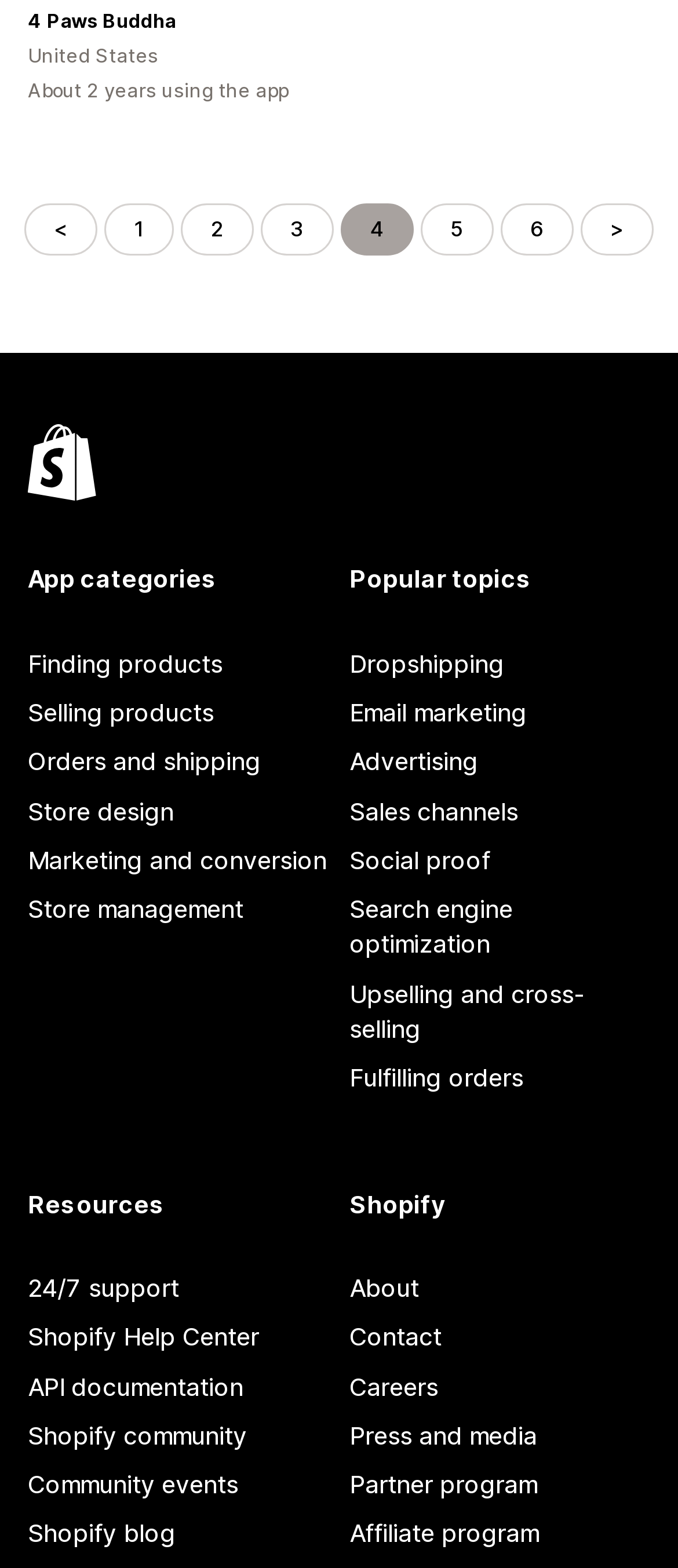Please predict the bounding box coordinates of the element's region where a click is necessary to complete the following instruction: "Go to Previous Page". The coordinates should be represented by four float numbers between 0 and 1, i.e., [left, top, right, bottom].

[0.036, 0.13, 0.144, 0.163]